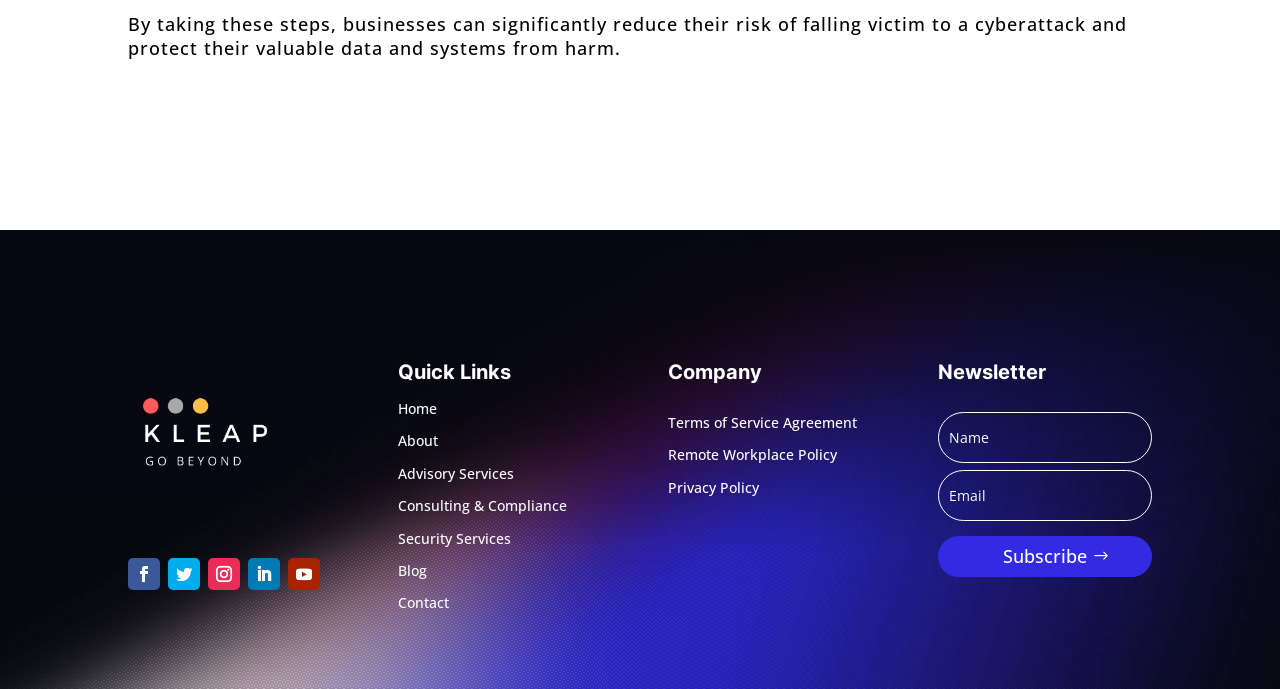Determine the bounding box coordinates for the area that should be clicked to carry out the following instruction: "Subscribe to the newsletter".

[0.733, 0.778, 0.9, 0.838]